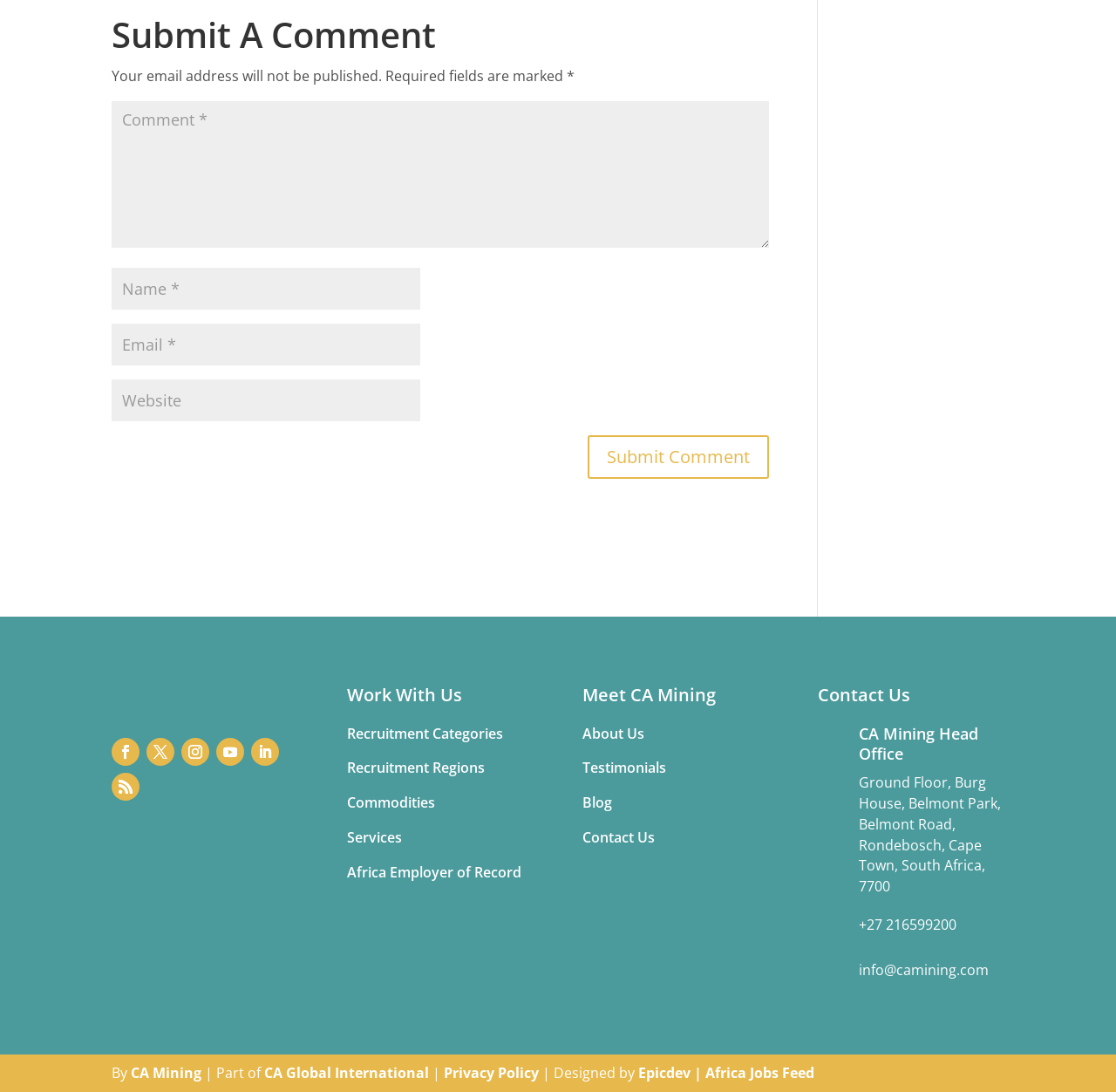Given the webpage screenshot and the description, determine the bounding box coordinates (top-left x, top-left y, bottom-right x, bottom-right y) that define the location of the UI element matching this description: Services

[0.311, 0.758, 0.36, 0.775]